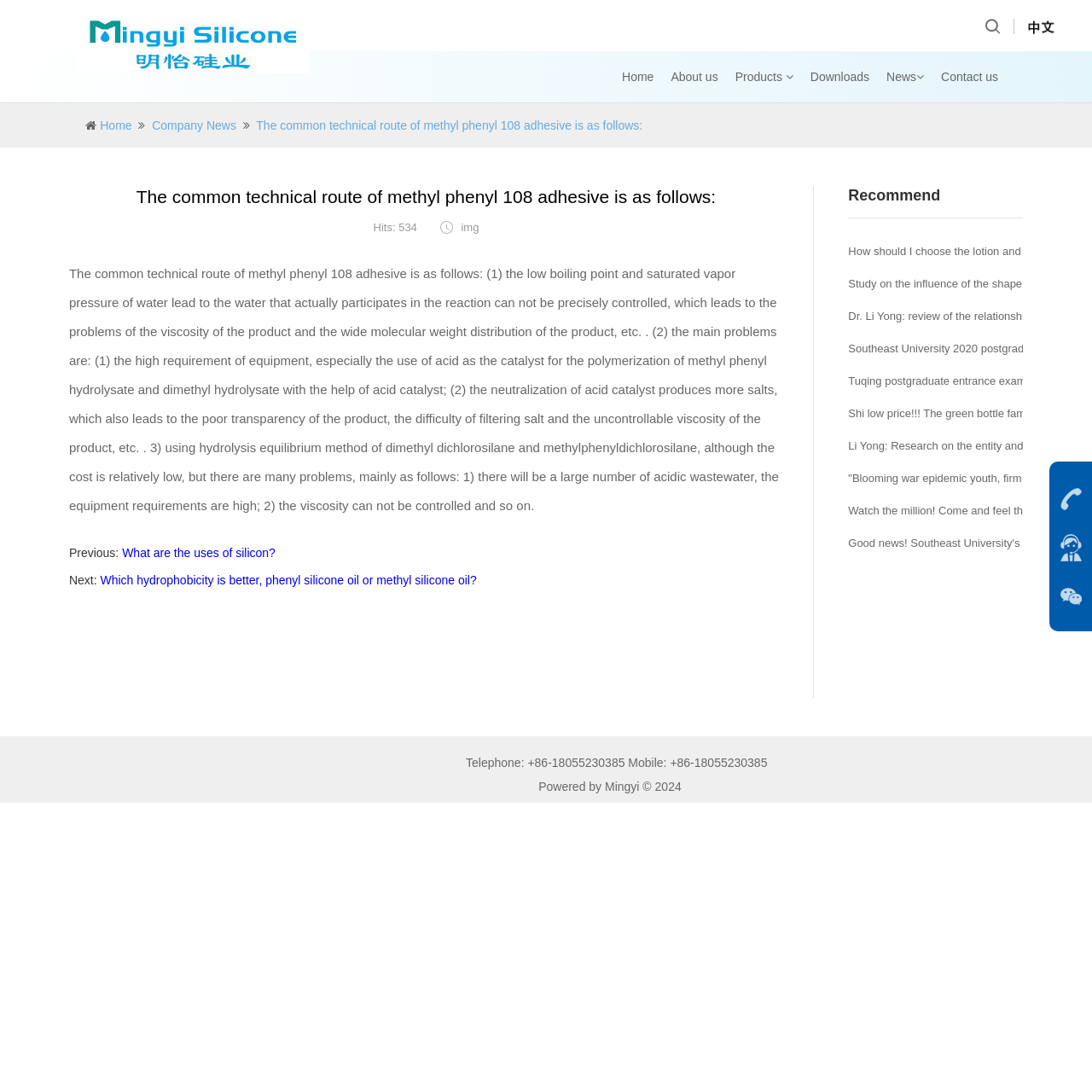Show the bounding box coordinates of the region that should be clicked to follow the instruction: "View the 'Getting Started in Real Estate' page."

None